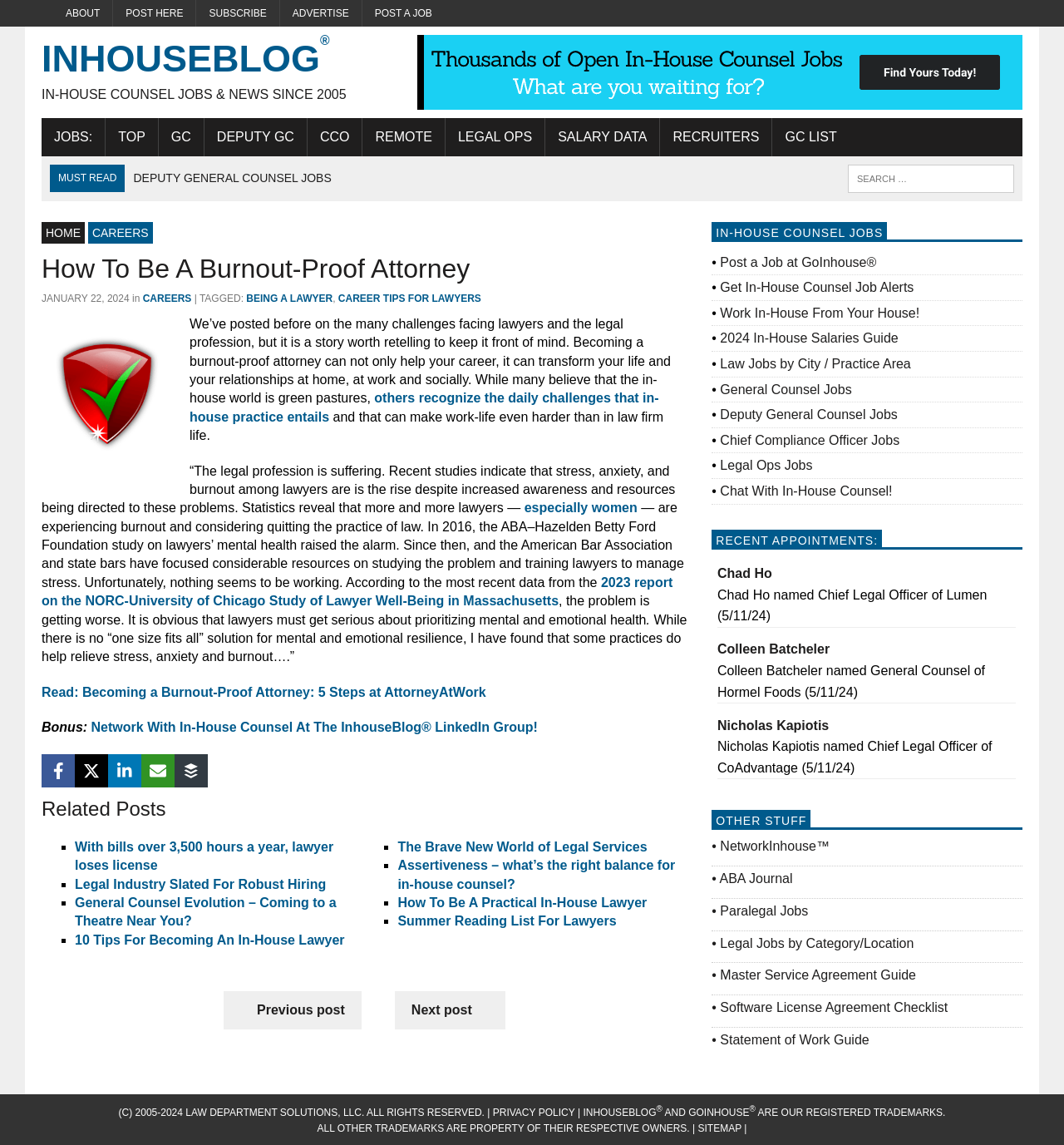Identify the bounding box coordinates of the clickable region to carry out the given instruction: "Explore the 'CAREERS' section".

[0.083, 0.194, 0.143, 0.213]